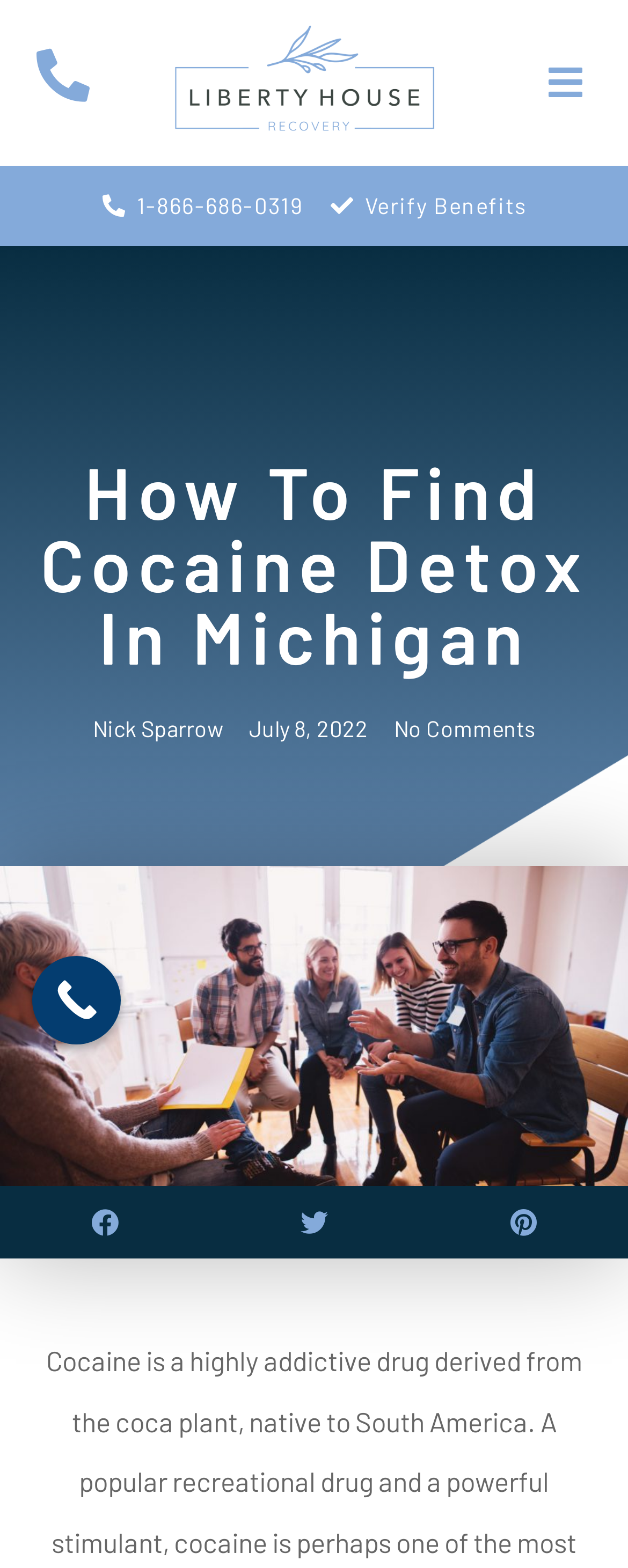What is the phone number to call for help?
Give a detailed and exhaustive answer to the question.

I found the phone number by looking at the links on the webpage and finding the one that appears to be a phone number. It is located near the top of the page and is labeled as a link.